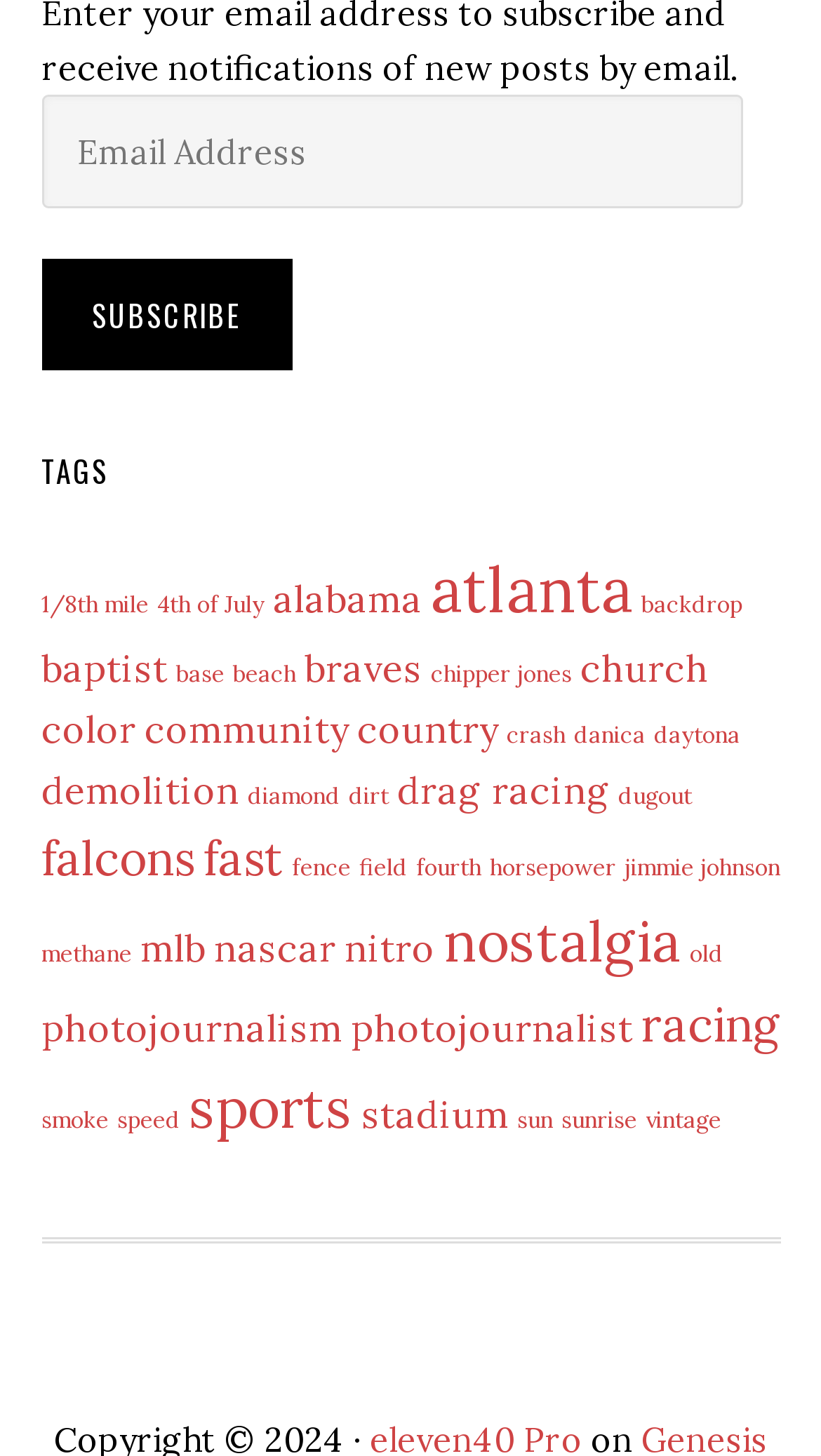What is the category of the links listed?
Please provide a detailed and thorough answer to the question.

The heading 'TAGS' indicates that the links listed below are categorized as tags, which are likely keywords or topics related to the content of the webpage.